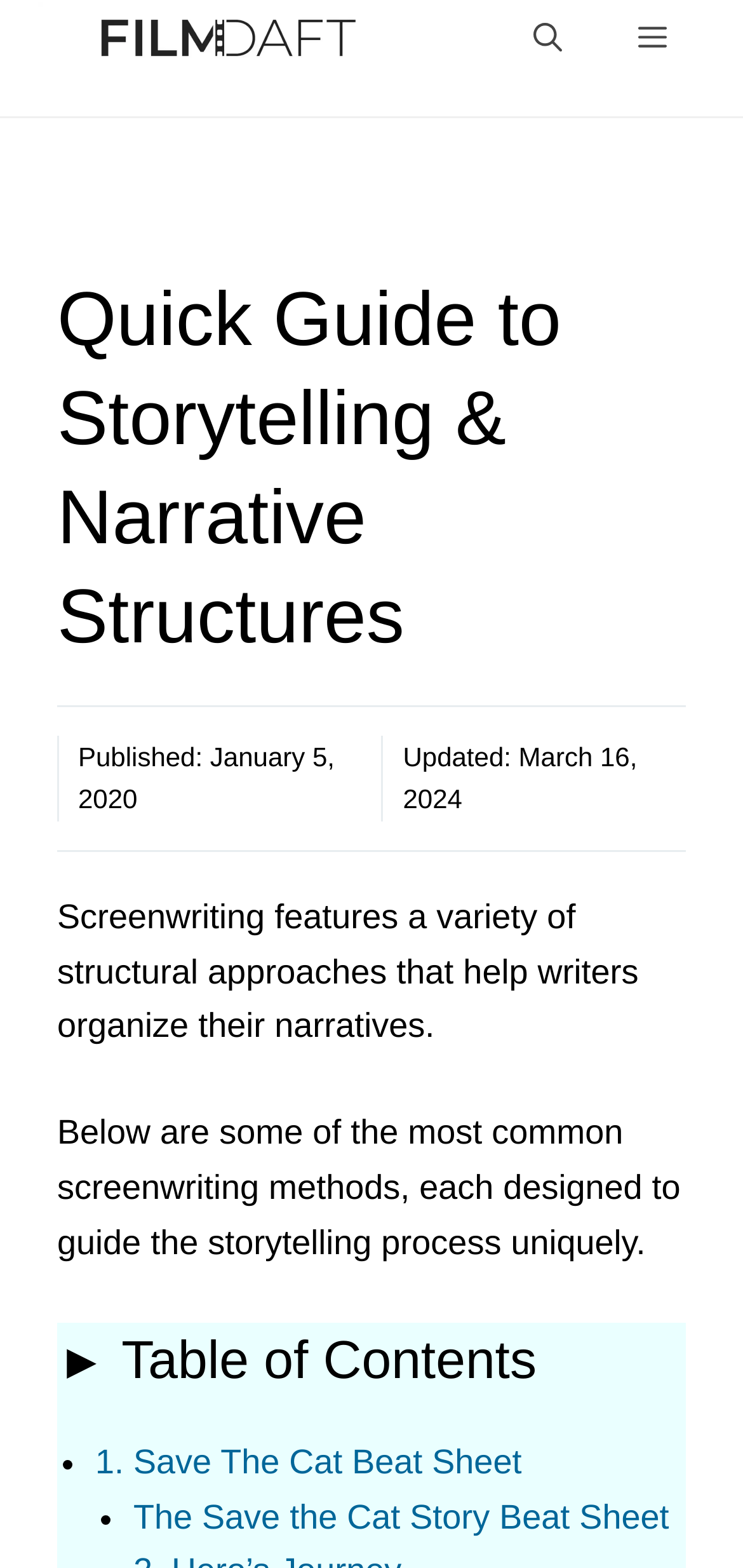What is the name of the website?
Based on the screenshot, provide a one-word or short-phrase response.

FilmDaft